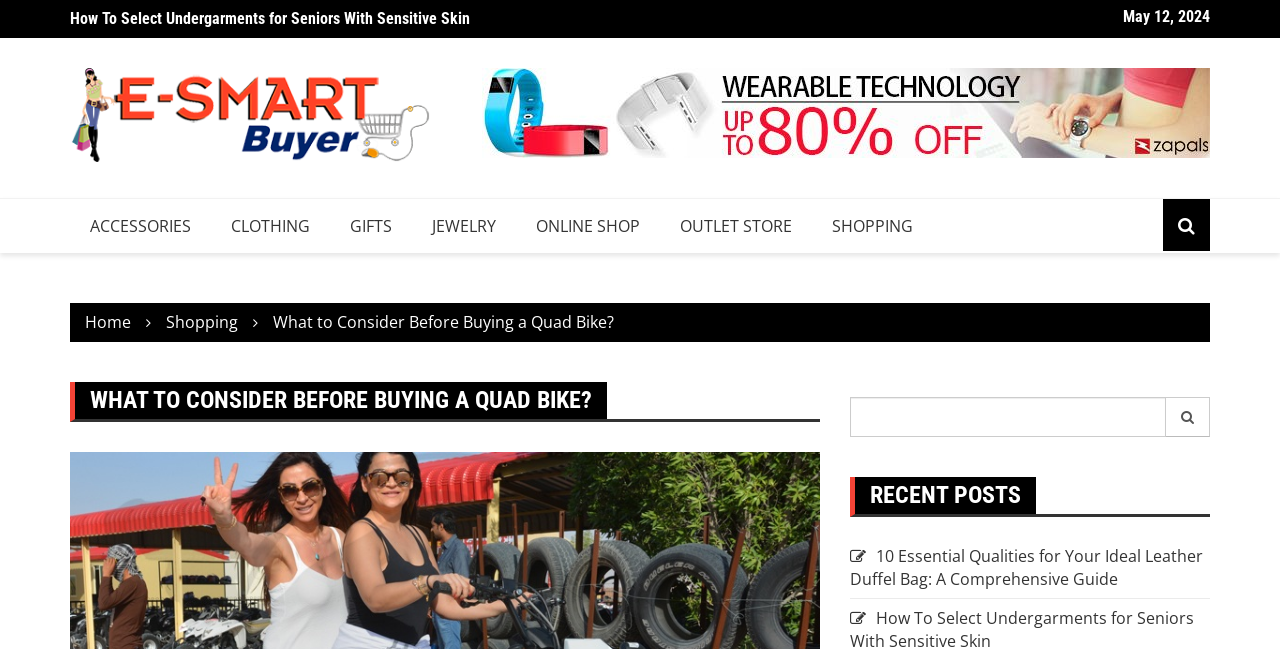Using the element description: "Gifts", determine the bounding box coordinates for the specified UI element. The coordinates should be four float numbers between 0 and 1, [left, top, right, bottom].

[0.258, 0.306, 0.322, 0.391]